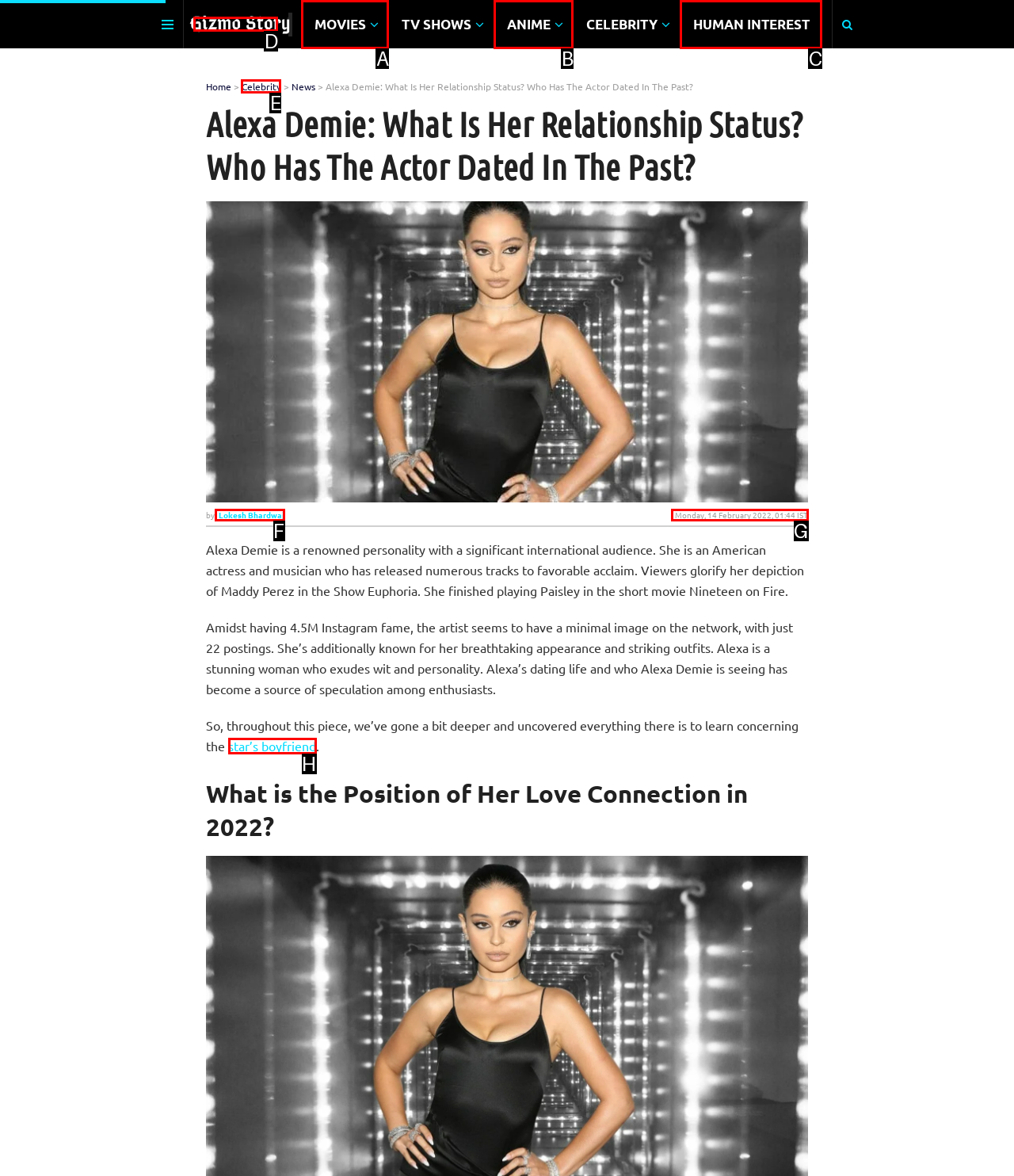Please indicate which HTML element should be clicked to fulfill the following task: Go to the 'Celebrity' page. Provide the letter of the selected option.

E